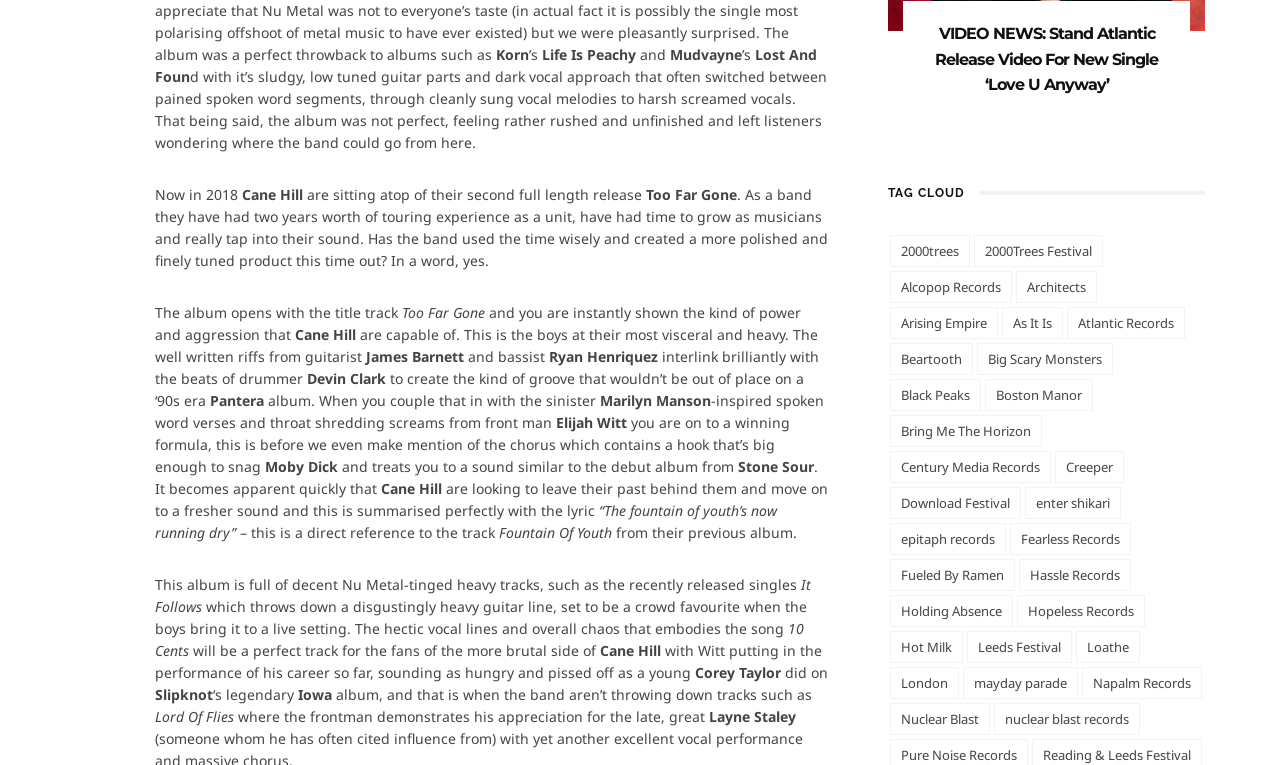Please locate the bounding box coordinates of the element that should be clicked to complete the given instruction: "Click on the 'VIDEO NEWS: Stand Atlantic Release Video For New Single ‘Love U Anyway’' link".

[0.717, 0.028, 0.918, 0.128]